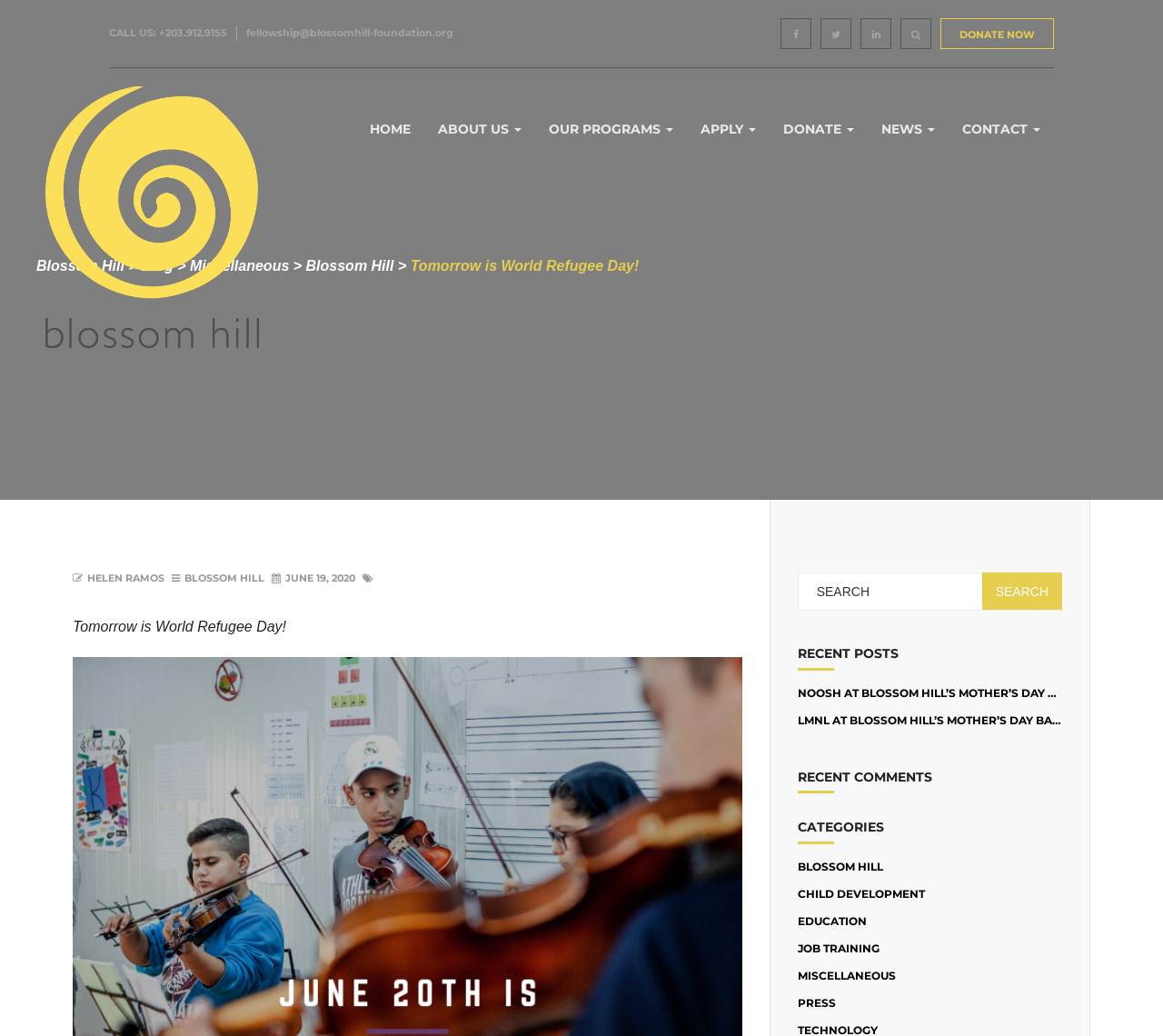Pinpoint the bounding box coordinates of the element to be clicked to execute the instruction: "Click on 'Compare Mortgage Rates'".

None